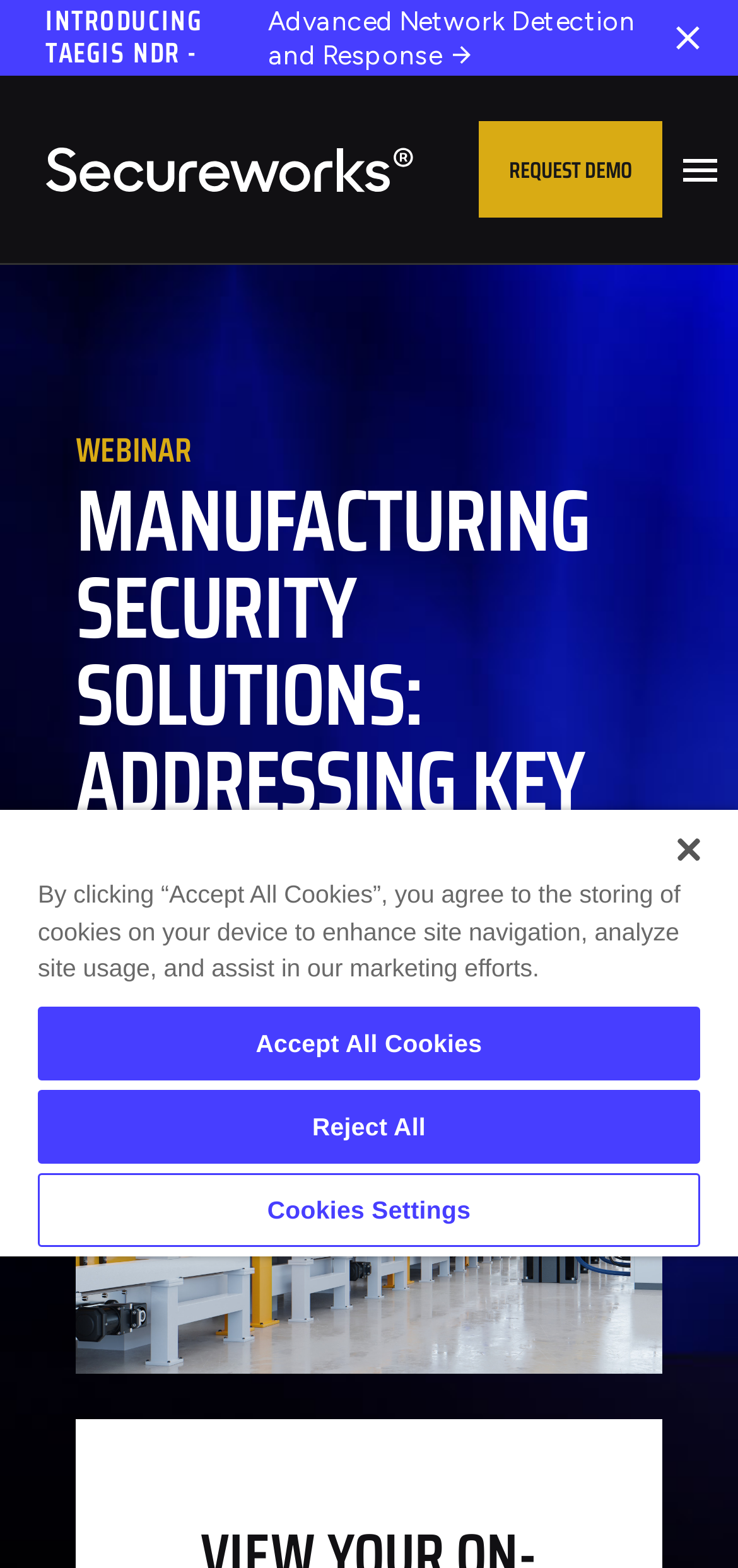Please locate the UI element described by "Skip to Main Content" and provide its bounding box coordinates.

[0.0, 0.0, 0.321, 0.123]